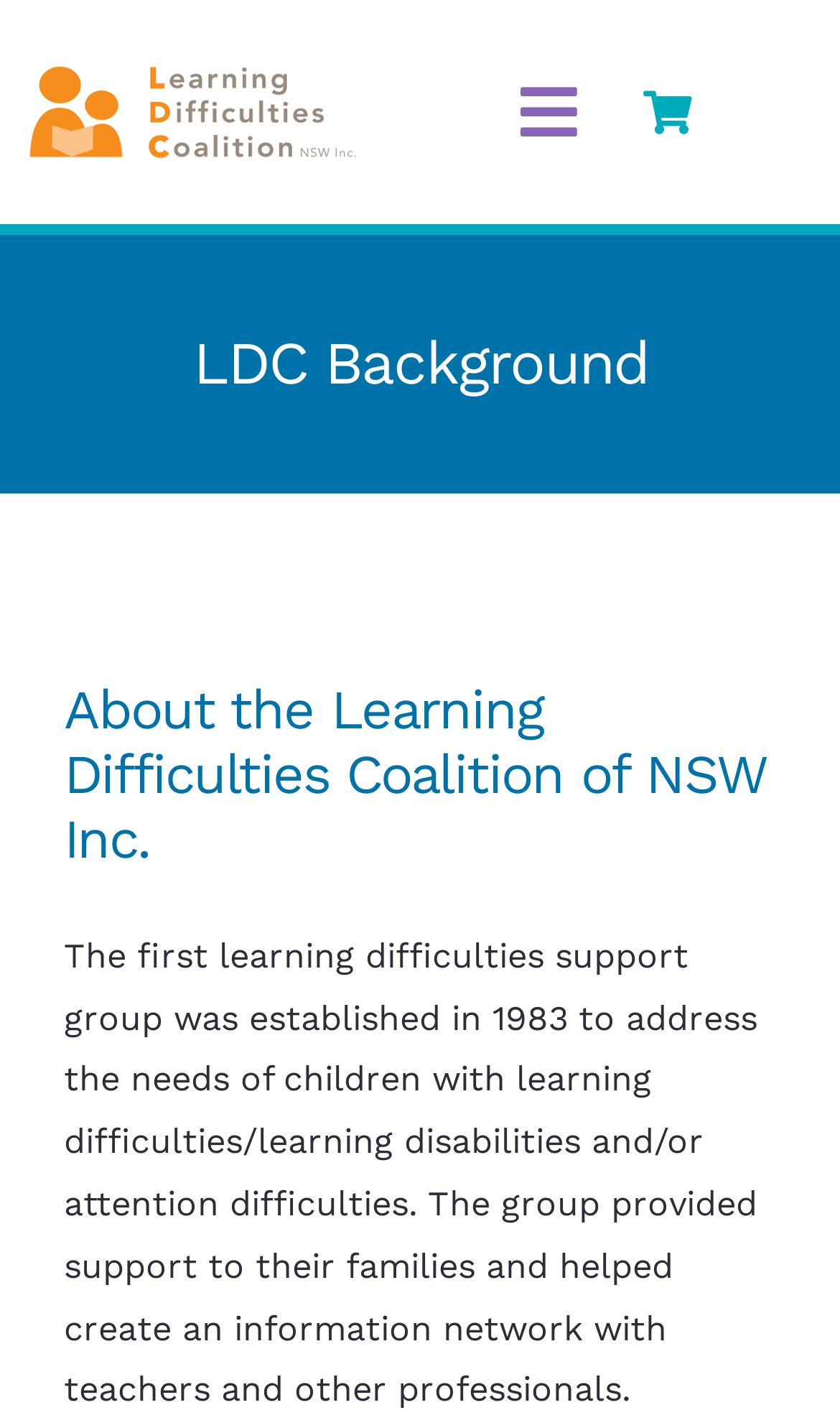Identify the bounding box coordinates of the clickable section necessary to follow the following instruction: "Go to the ABOUT page". The coordinates should be presented as four float numbers from 0 to 1, i.e., [left, top, right, bottom].

[0.0, 0.191, 1.0, 0.26]